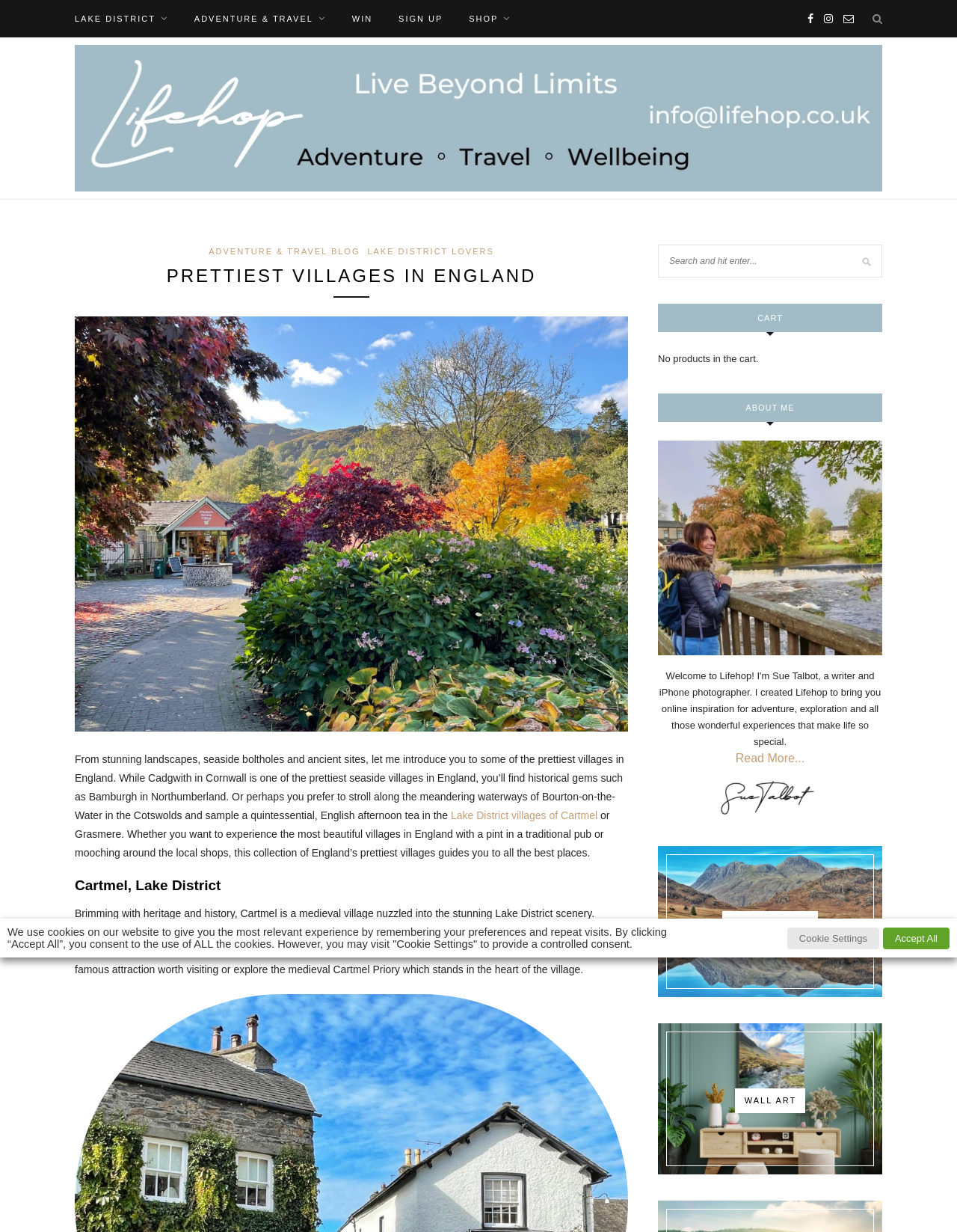Please look at the image and answer the question with a detailed explanation: What is the name of the website?

I found the answer by looking at the heading 'Lifehop' and the image with the same name, which suggests that it is the name of the website.